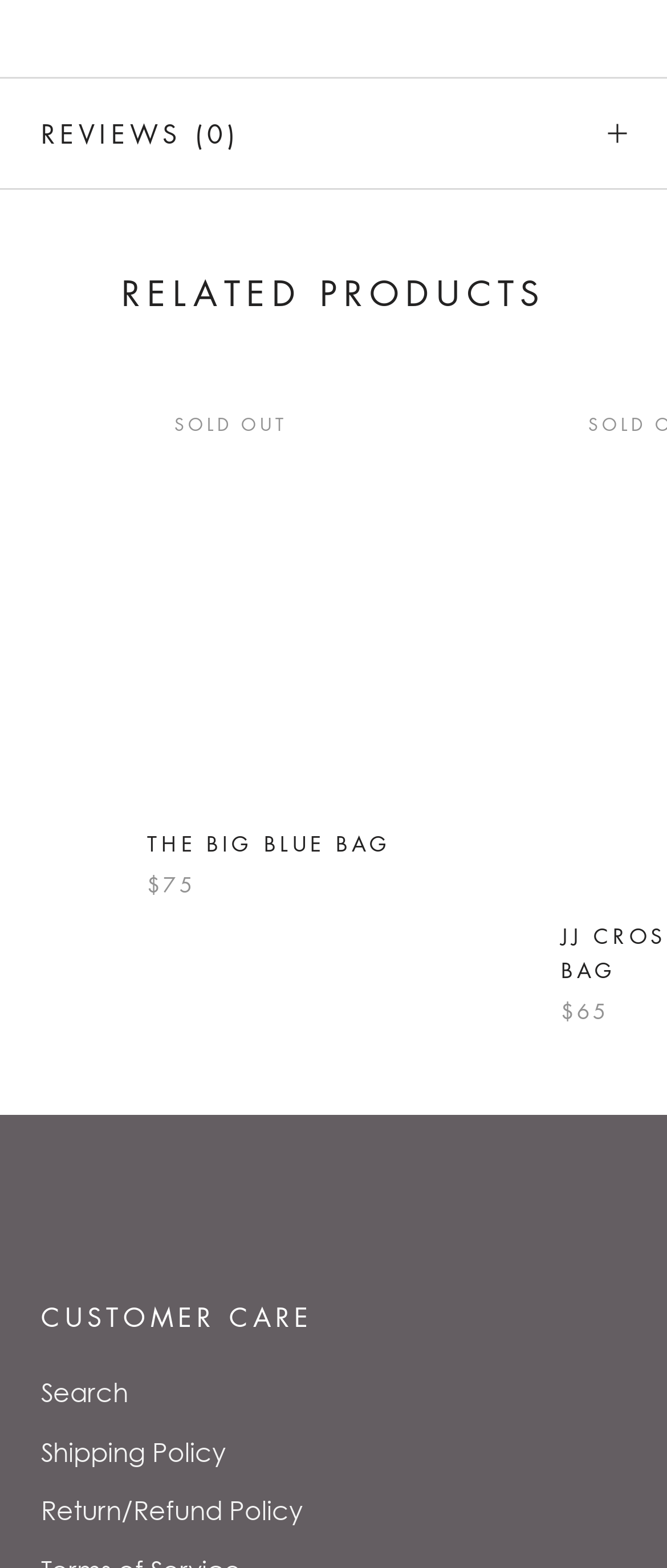Locate the bounding box of the UI element described in the following text: "Search".

[0.062, 0.876, 0.938, 0.9]